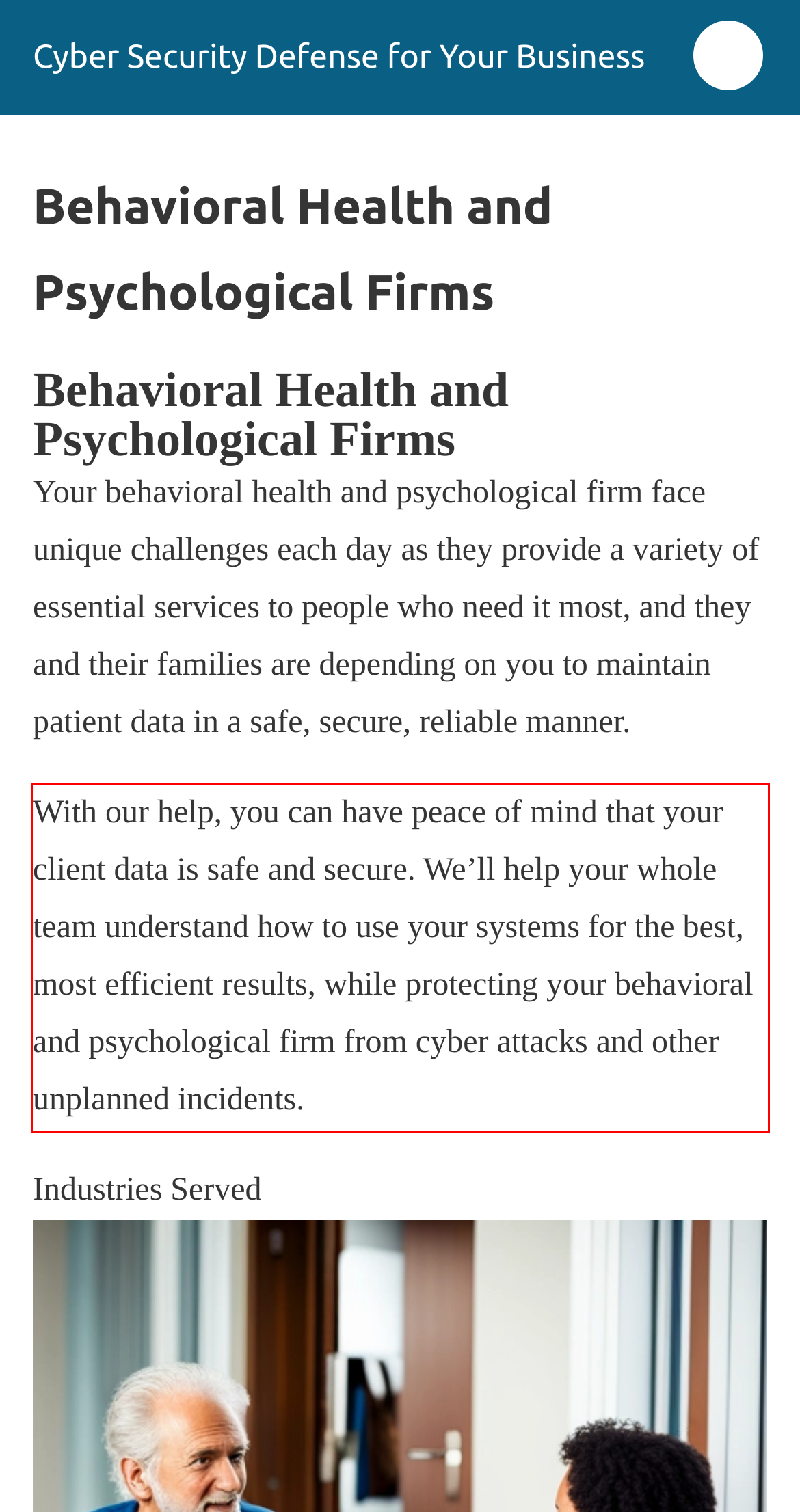Using the provided webpage screenshot, recognize the text content in the area marked by the red bounding box.

With our help, you can have peace of mind that your client data is safe and secure. We’ll help your whole team understand how to use your systems for the best, most efficient results, while protecting your behavioral and psychological firm from cyber attacks and other unplanned incidents.